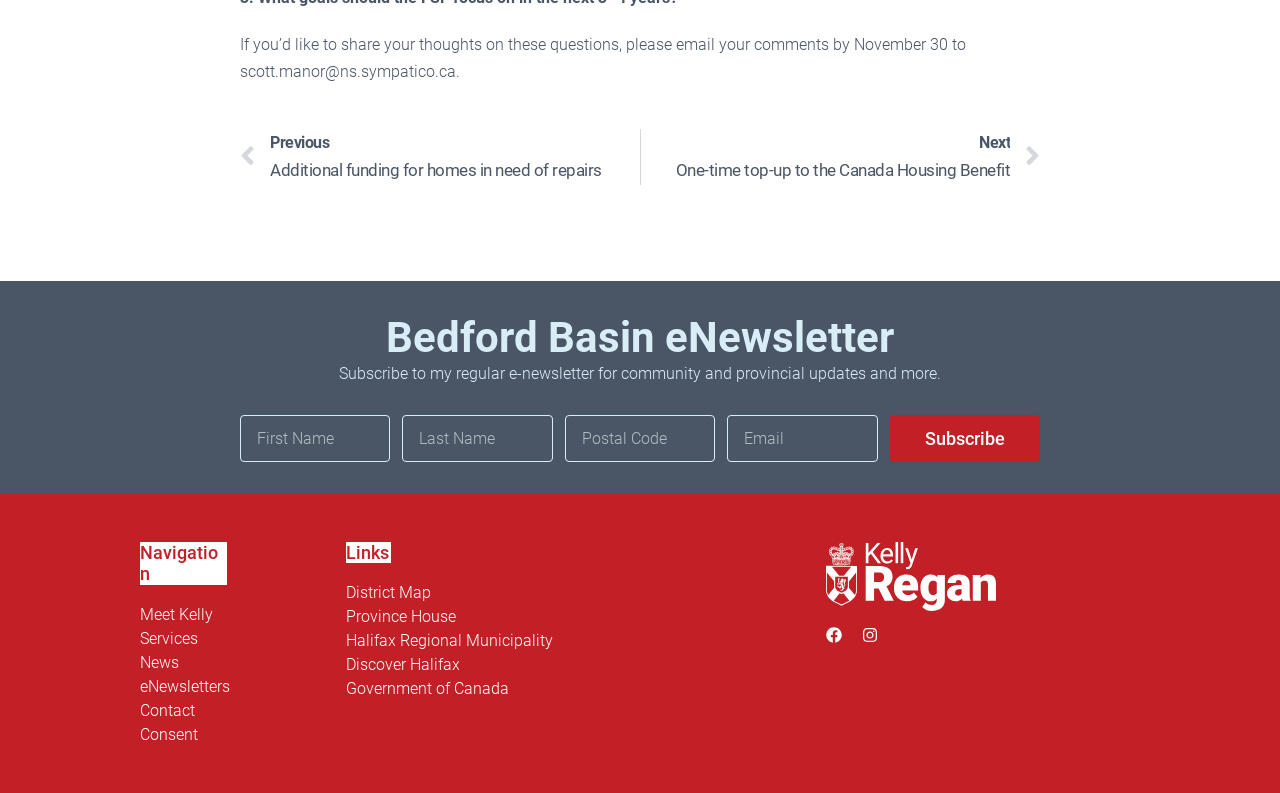Please identify the coordinates of the bounding box that should be clicked to fulfill this instruction: "Visit the 'Meet Kelly' page".

[0.109, 0.763, 0.262, 0.788]